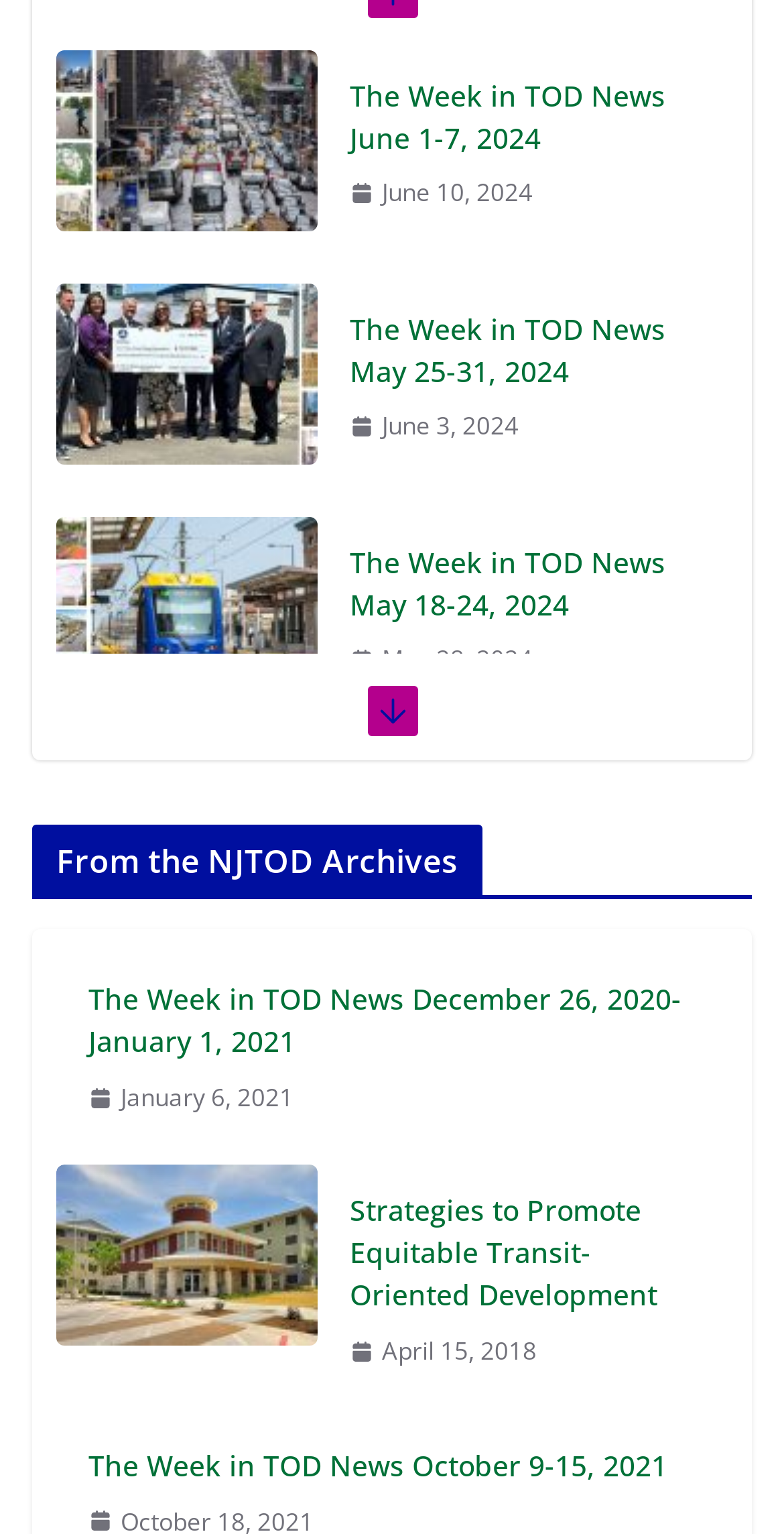How many news articles are on this webpage?
Using the image, answer in one word or phrase.

7